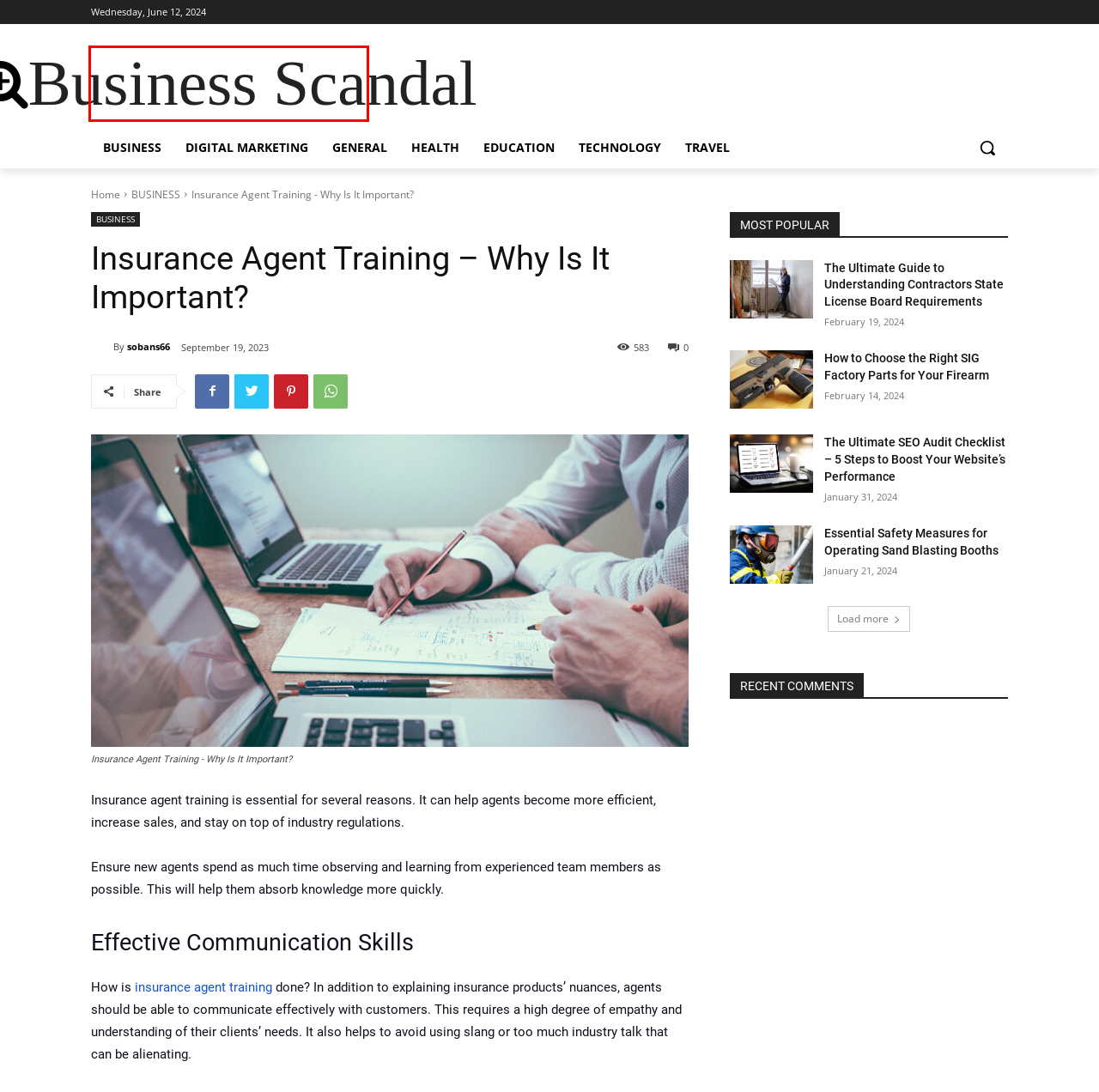You’re provided with a screenshot of a webpage that has a red bounding box around an element. Choose the best matching webpage description for the new page after clicking the element in the red box. The options are:
A. GENERAL - Business Scandal
B. TRAVEL - Business Scandal
C. TECHNOLOGY - Business Scandal
D. Home - Business Scandal
E. HEALTH - Business Scandal
F. DIGITAL MARKETING - Business Scandal
G. The Ultimate Guide To Understanding Contractors State License Board Requirements - Business Scandal
H. Sobans66 - Business Scandal

D